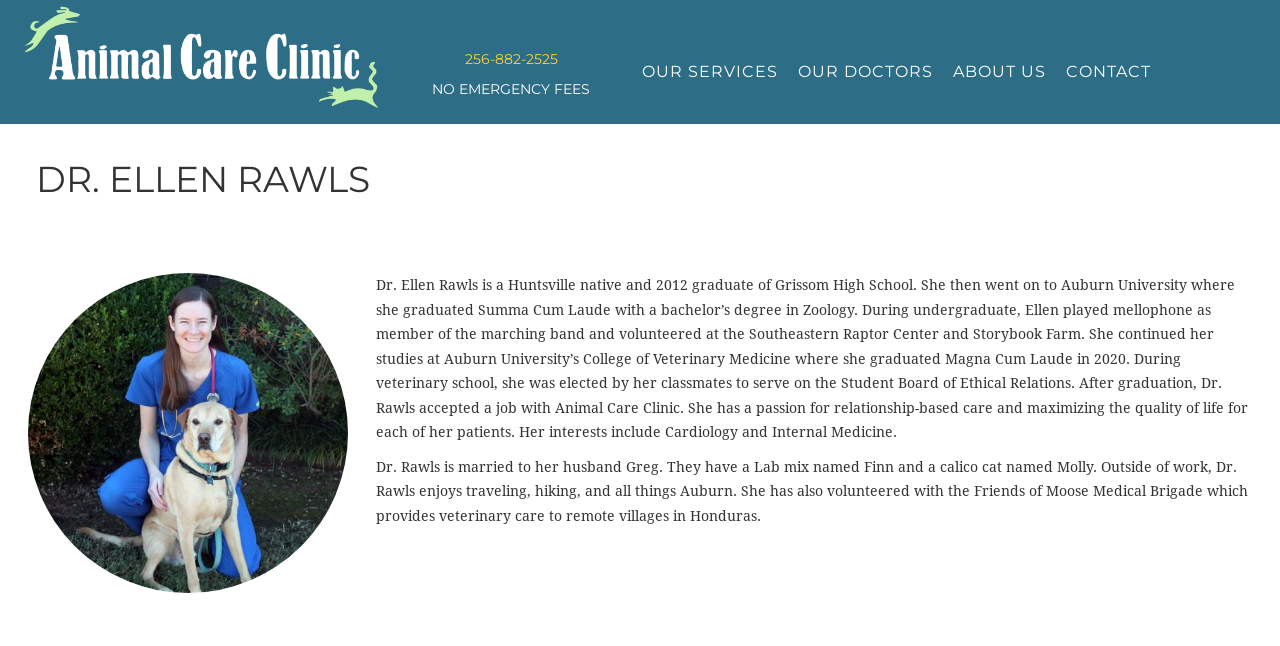Provide the bounding box coordinates of the HTML element described by the text: "alt="Animal Care Clinic"". The coordinates should be in the format [left, top, right, bottom] with values between 0 and 1.

[0.012, 0.074, 0.305, 0.098]